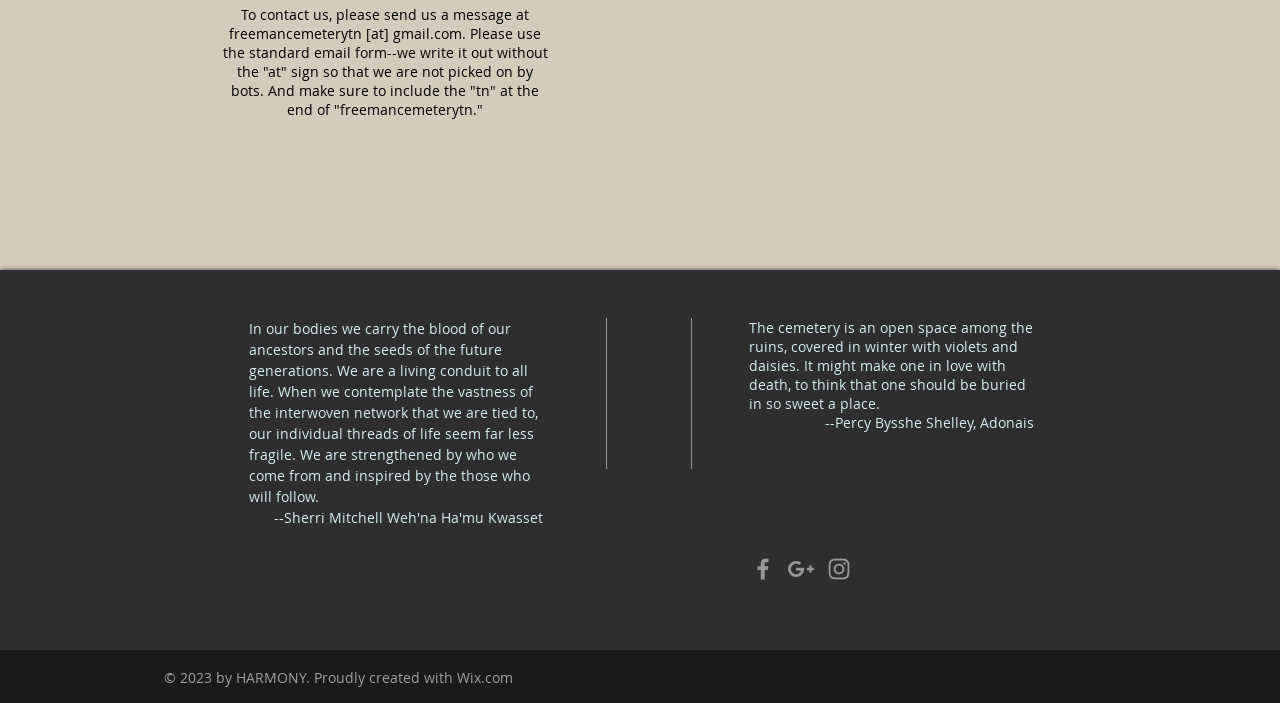Using the provided element description, identify the bounding box coordinates as (top-left x, top-left y, bottom-right x, bottom-right y). Ensure all values are between 0 and 1. Description: Wix.com

[0.357, 0.95, 0.401, 0.977]